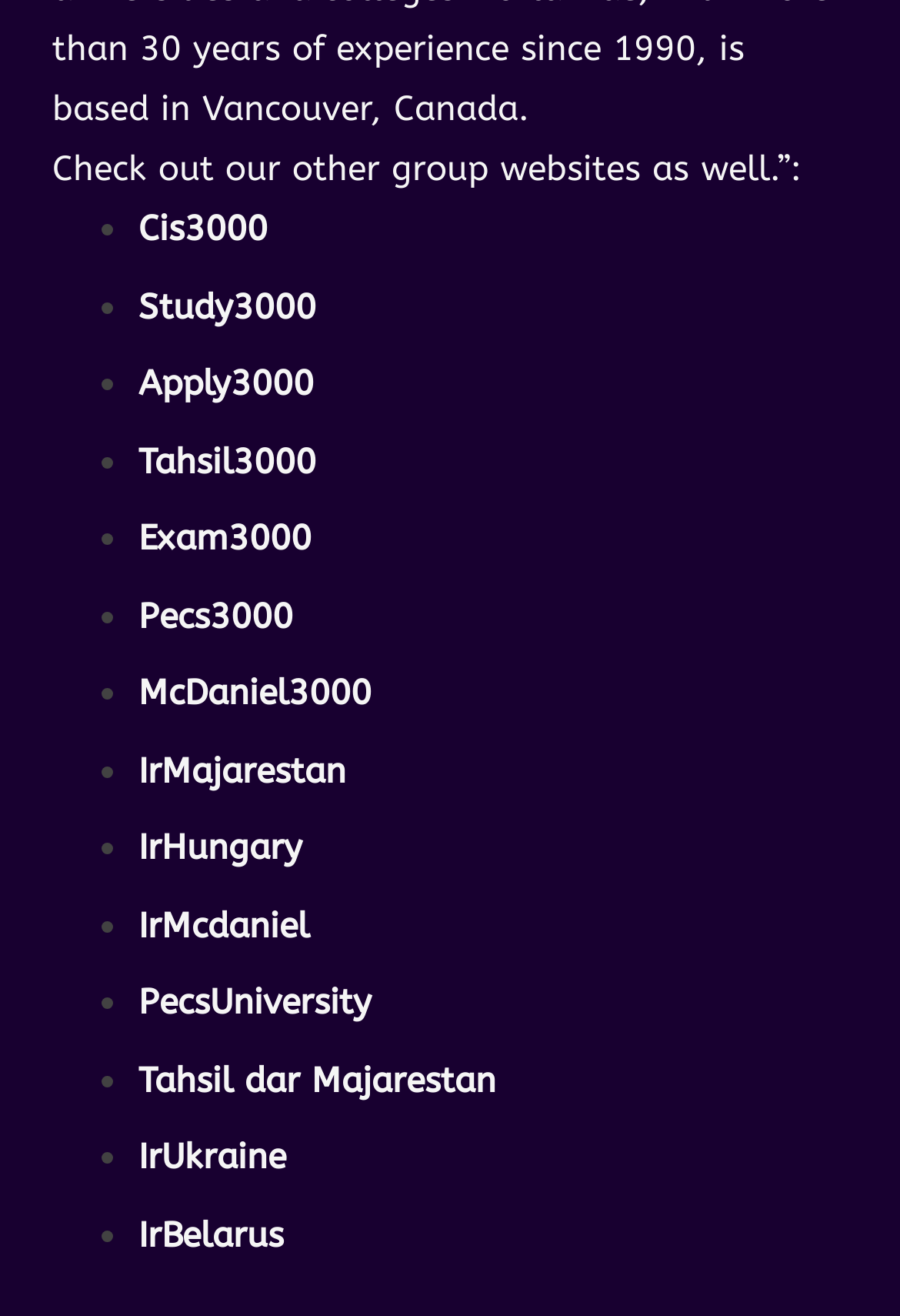Highlight the bounding box coordinates of the element that should be clicked to carry out the following instruction: "Learn more about Pecs3000". The coordinates must be given as four float numbers ranging from 0 to 1, i.e., [left, top, right, bottom].

[0.154, 0.452, 0.326, 0.484]